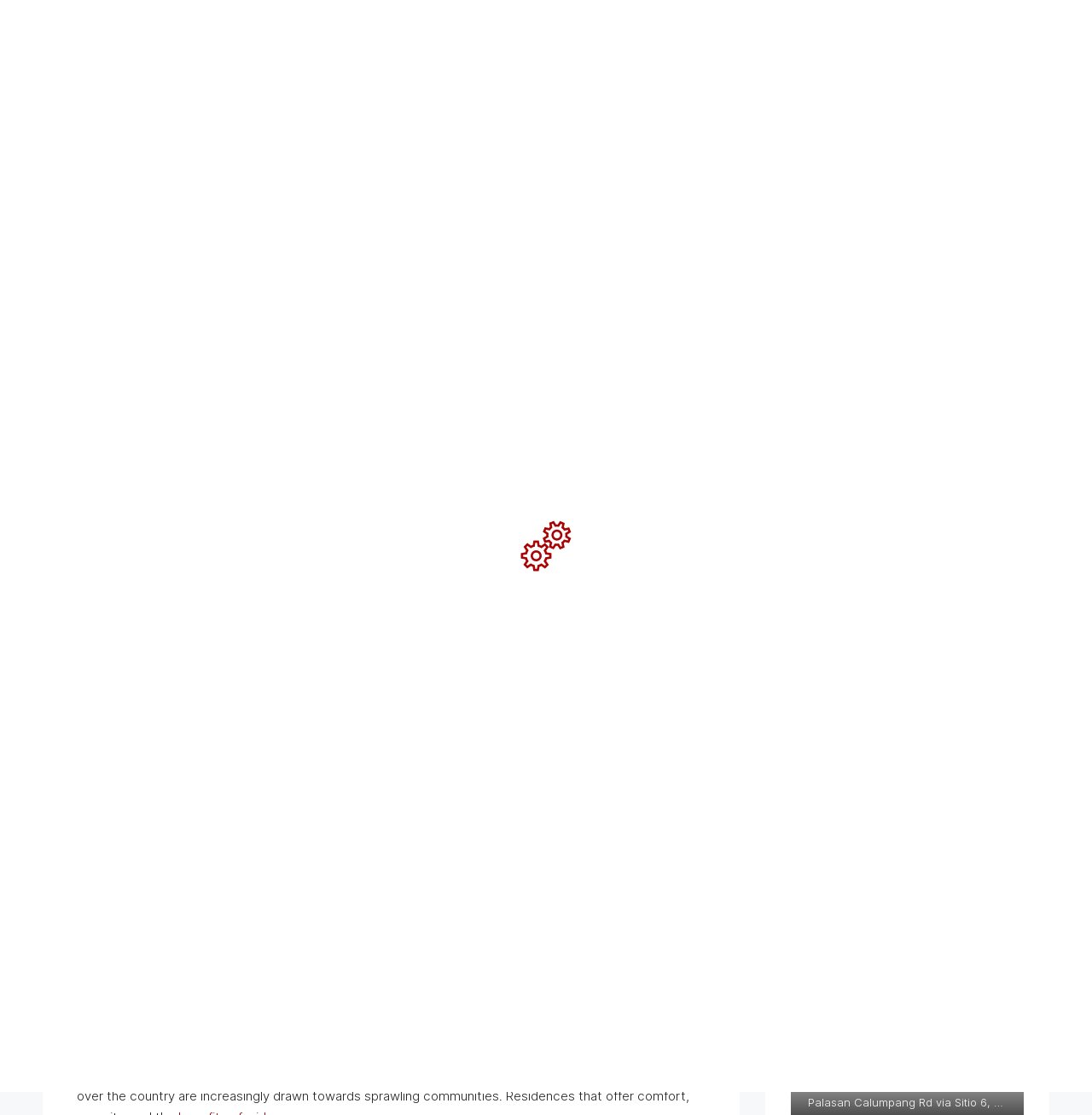What is the location of the third featured property? Based on the screenshot, please respond with a single word or phrase.

Sto. Rosario, Magalang, 2011 Pampanga, Philippines